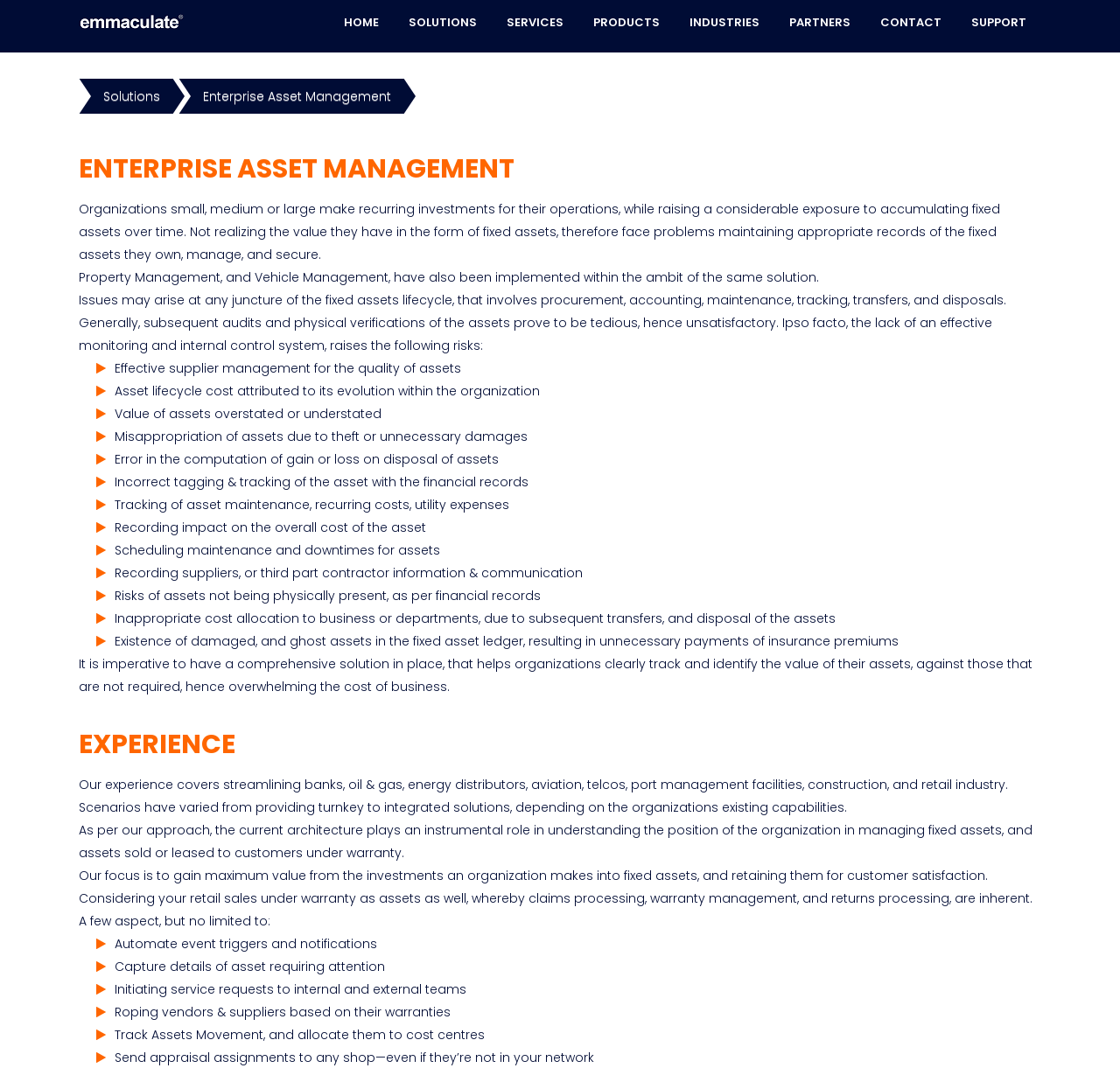Please provide the bounding box coordinates for the element that needs to be clicked to perform the instruction: "Click HOME". The coordinates must consist of four float numbers between 0 and 1, formatted as [left, top, right, bottom].

[0.294, 0.0, 0.352, 0.042]